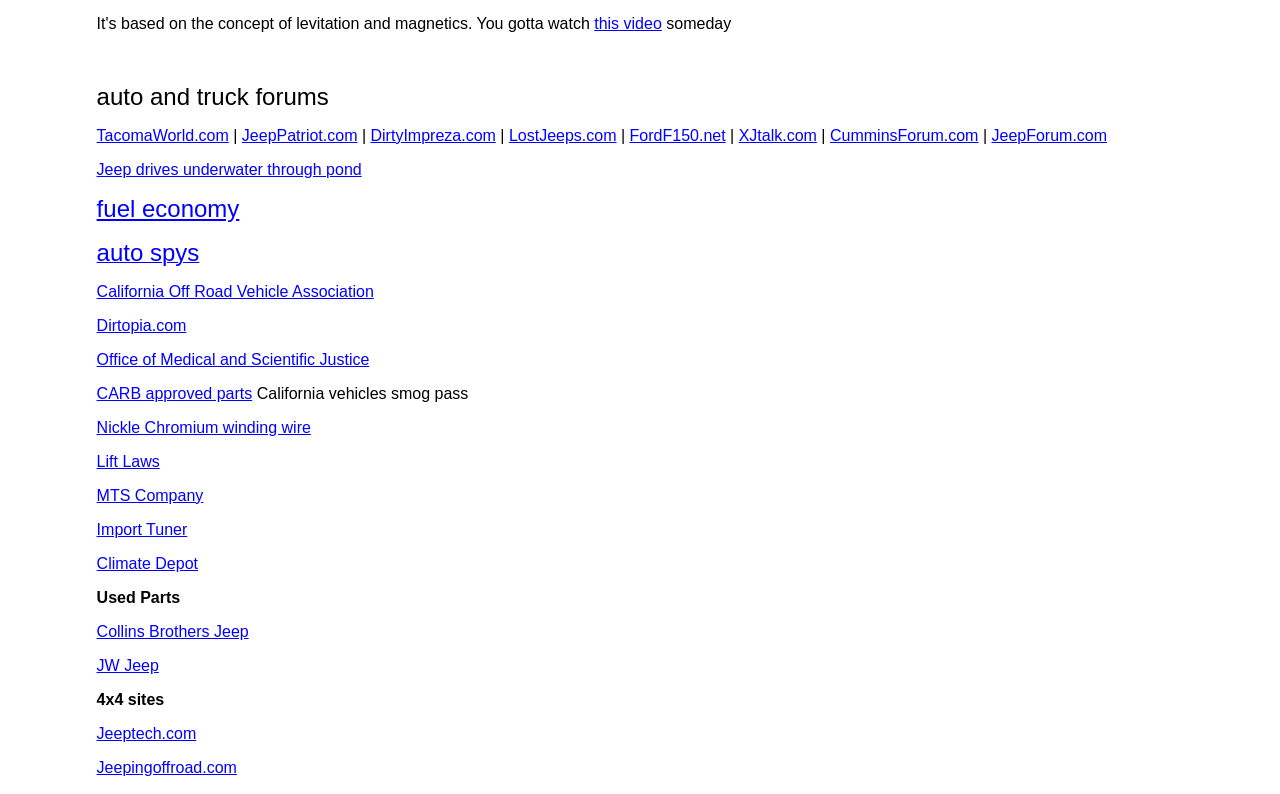Using the element description: "truth", determine the bounding box coordinates for the specified UI element. The coordinates should be four float numbers between 0 and 1, [left, top, right, bottom].

None